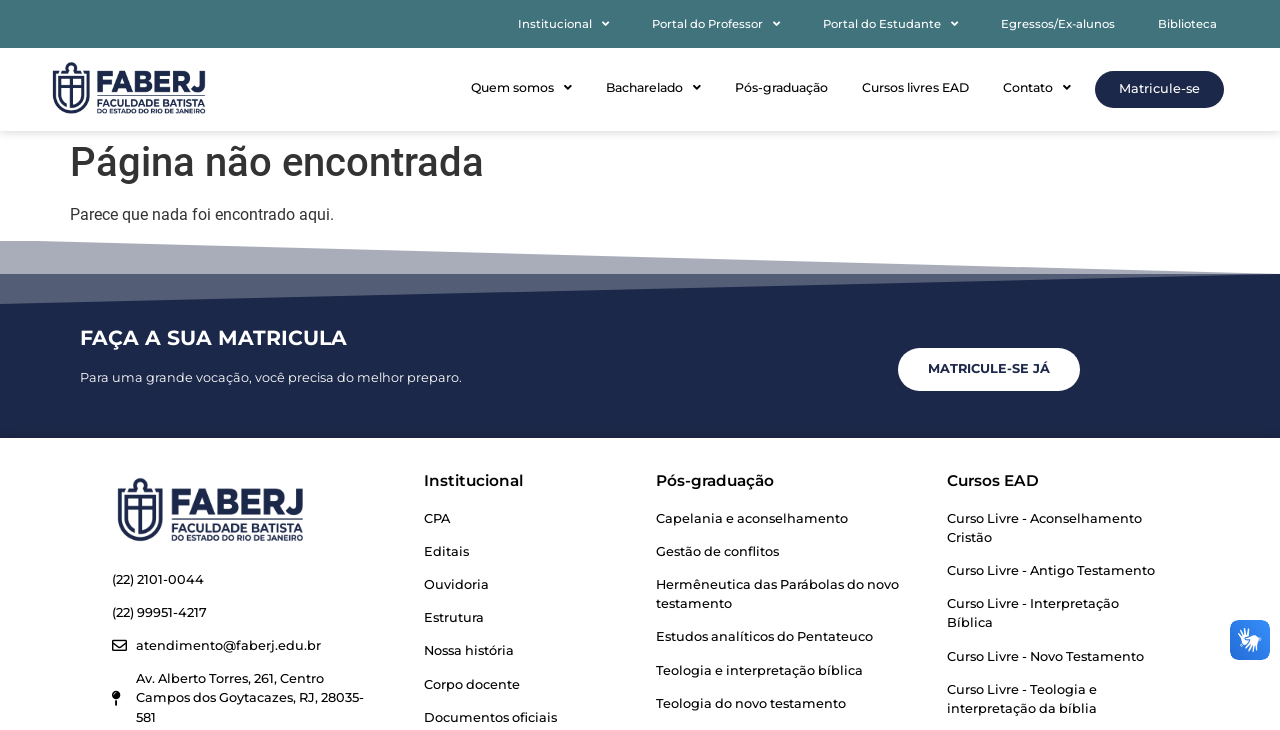Bounding box coordinates are to be given in the format (top-left x, top-left y, bottom-right x, bottom-right y). All values must be floating point numbers between 0 and 1. Provide the bounding box coordinate for the UI element described as: Gestão de conflitos

[0.513, 0.742, 0.724, 0.768]